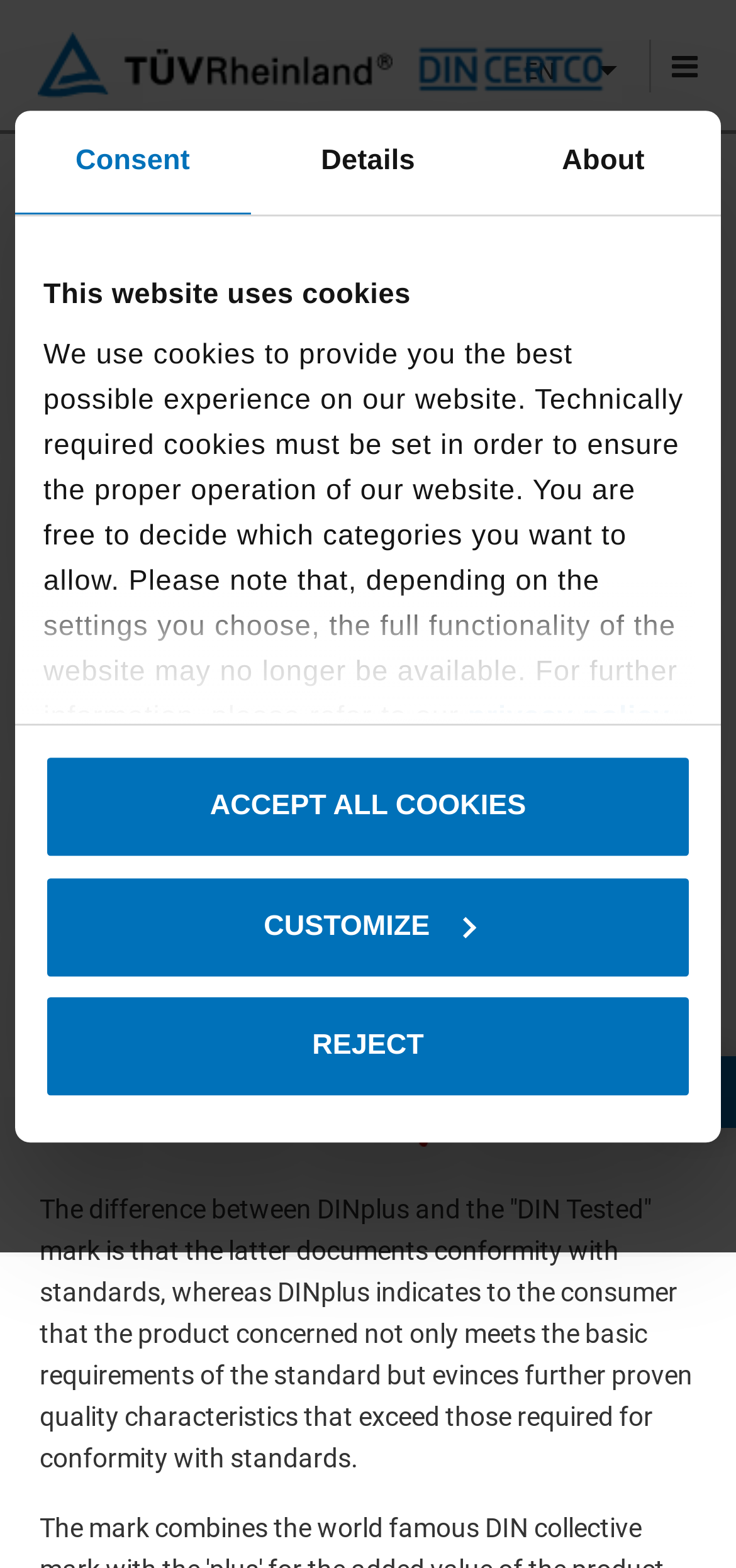Please respond to the question using a single word or phrase:
What is the language of the webpage?

EN